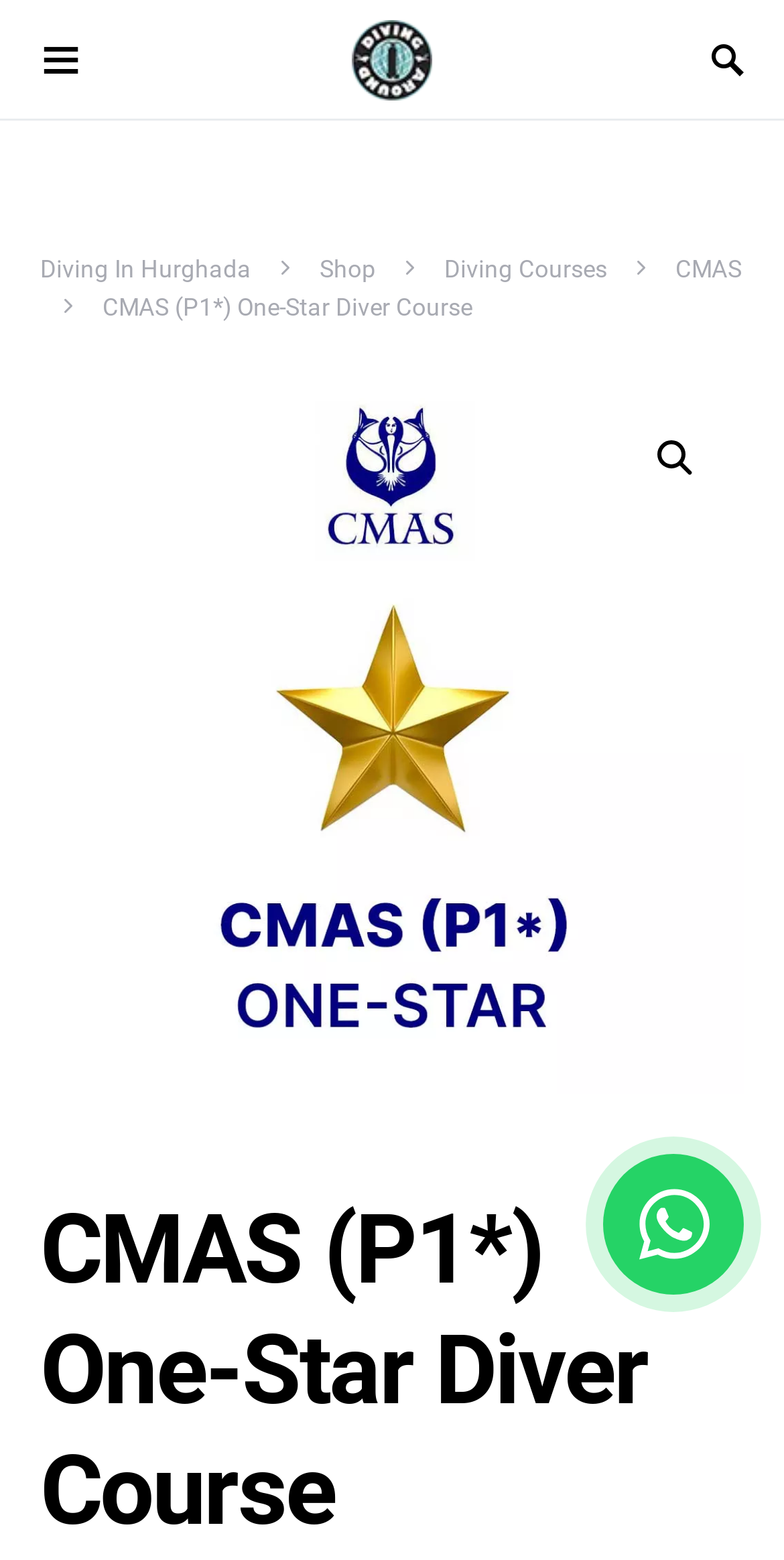Use one word or a short phrase to answer the question provided: 
How many links are in the navigation menu?

4